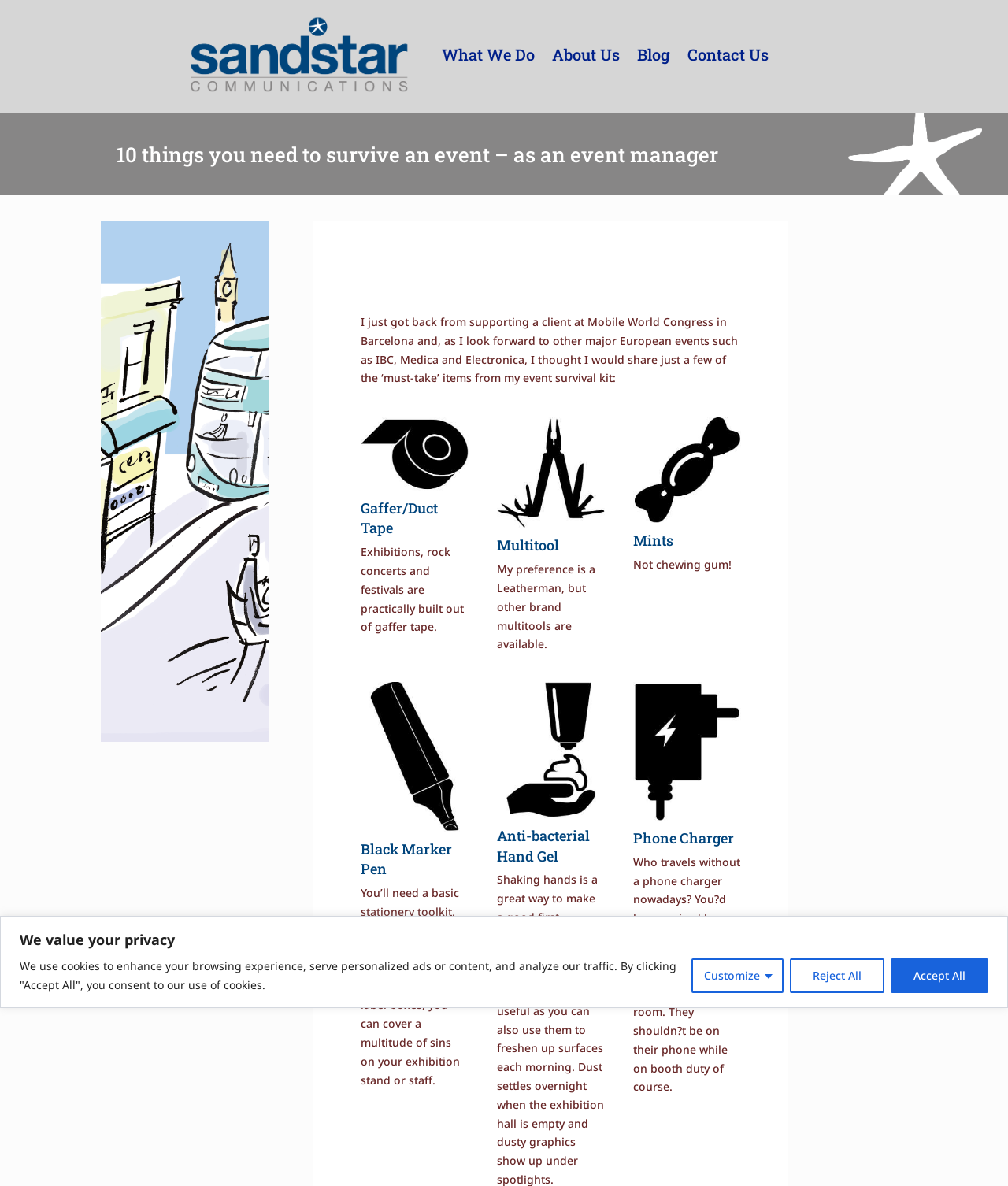What is the purpose of the black marker pen?
Answer briefly with a single word or phrase based on the image.

Label boxes and cover sins